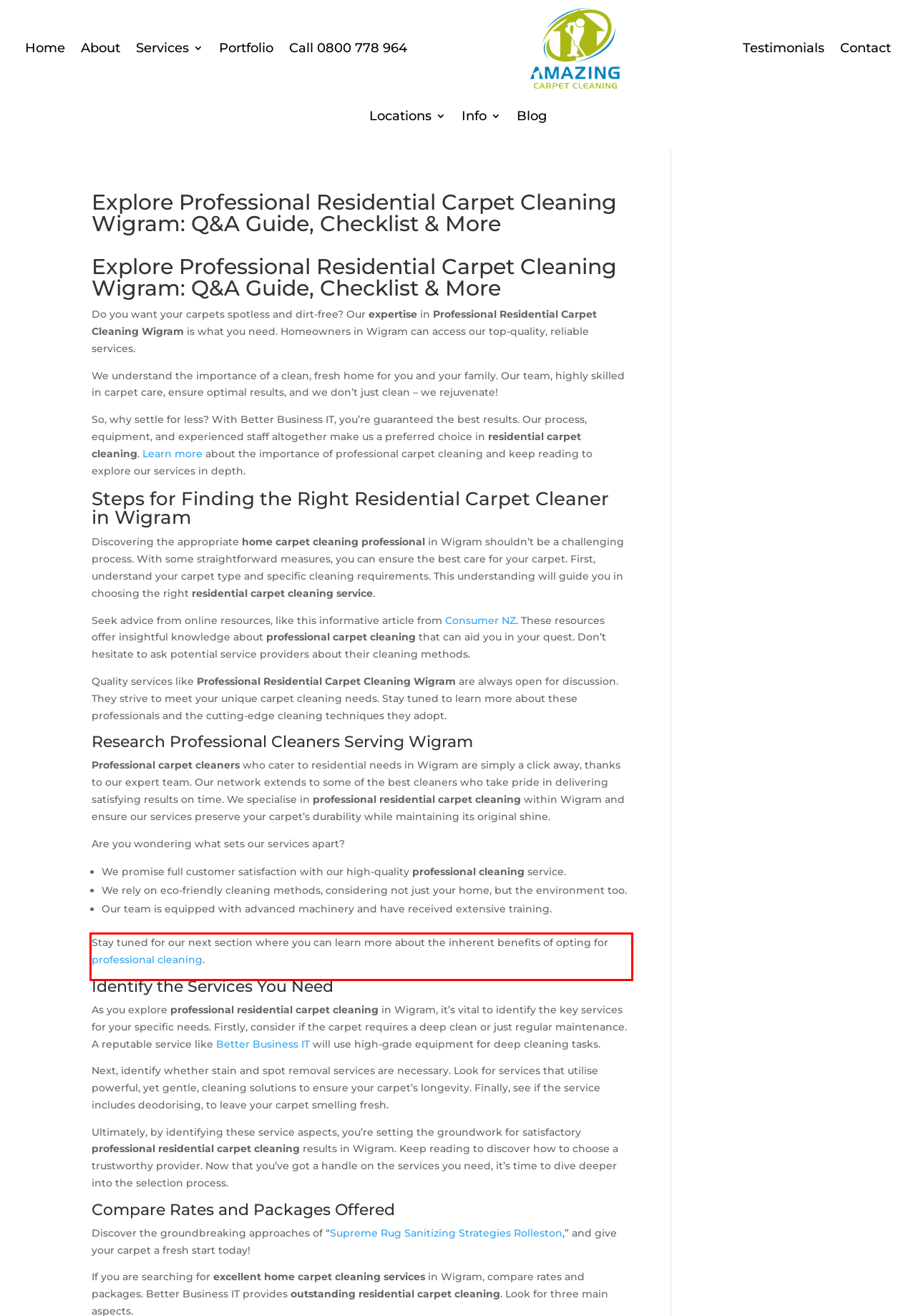Within the provided webpage screenshot, find the red rectangle bounding box and perform OCR to obtain the text content.

Stay tuned for our next section where you can learn more about the inherent benefits of opting for professional cleaning.